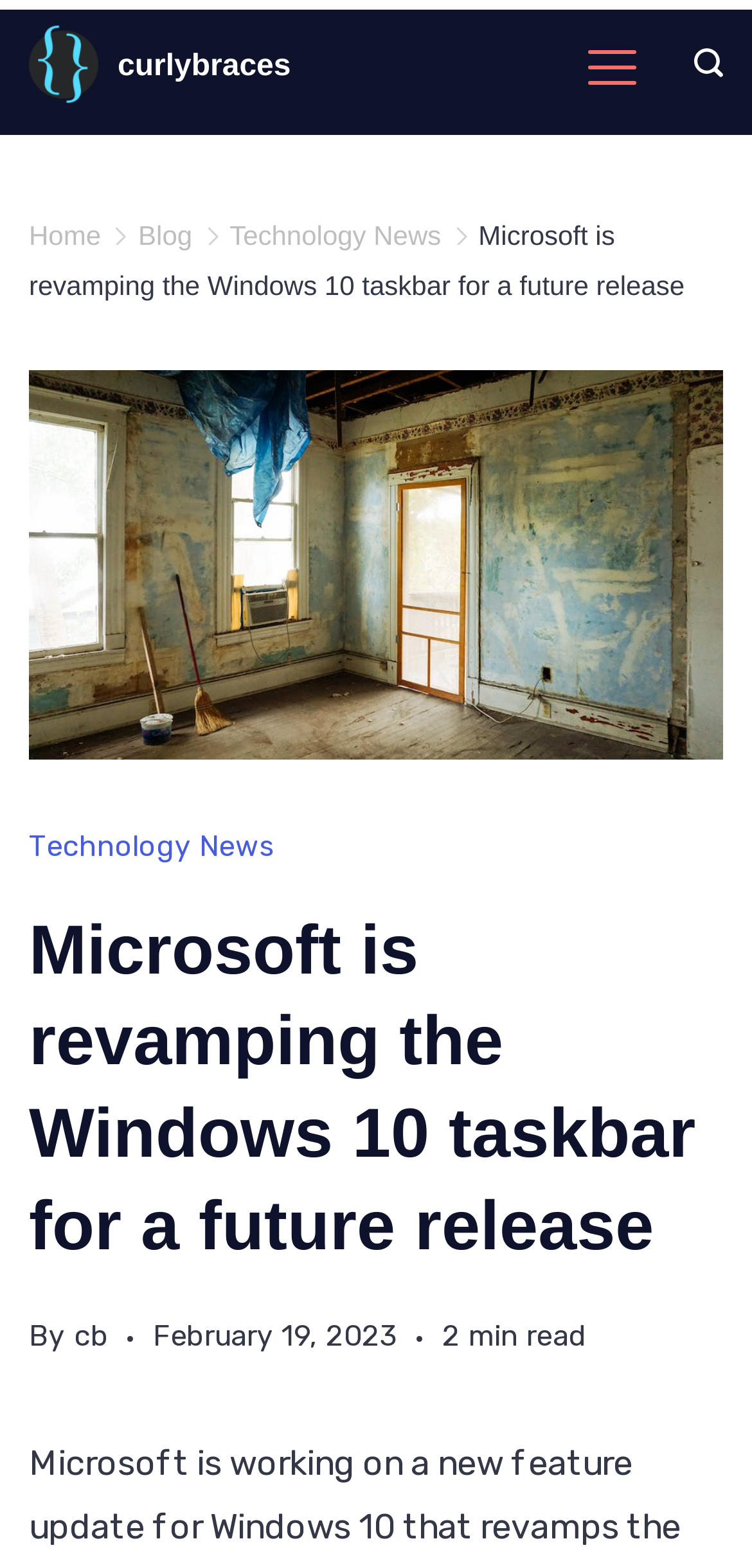Write a detailed summary of the webpage, including text, images, and layout.

The webpage appears to be a news article about Microsoft revamping the Windows 10 taskbar for a future release. At the top of the page, there is a progress bar that spans the entire width of the page. Below the progress bar, there is a link to the website's logo, accompanied by a small image, positioned at the top-left corner of the page.

To the right of the logo, there are several links, including "Menu", "Search icon link", and "Home", "Blog", and "Technology News", which are arranged horizontally. Each of these links has a corresponding image next to it.

Below these links, there is a main article section that takes up most of the page's content area. The article's title, "Microsoft is revamping the Windows 10 taskbar for a future release", is displayed prominently in a large font size. The article's content is divided into sections, with a figure or image at the top, followed by a heading, and then the main article text.

The article text is accompanied by metadata, including the author's name, "cb", and the publication date, "February 19, 2023", which are displayed at the bottom of the article section. The estimated reading time, "2 min read", is also displayed nearby.